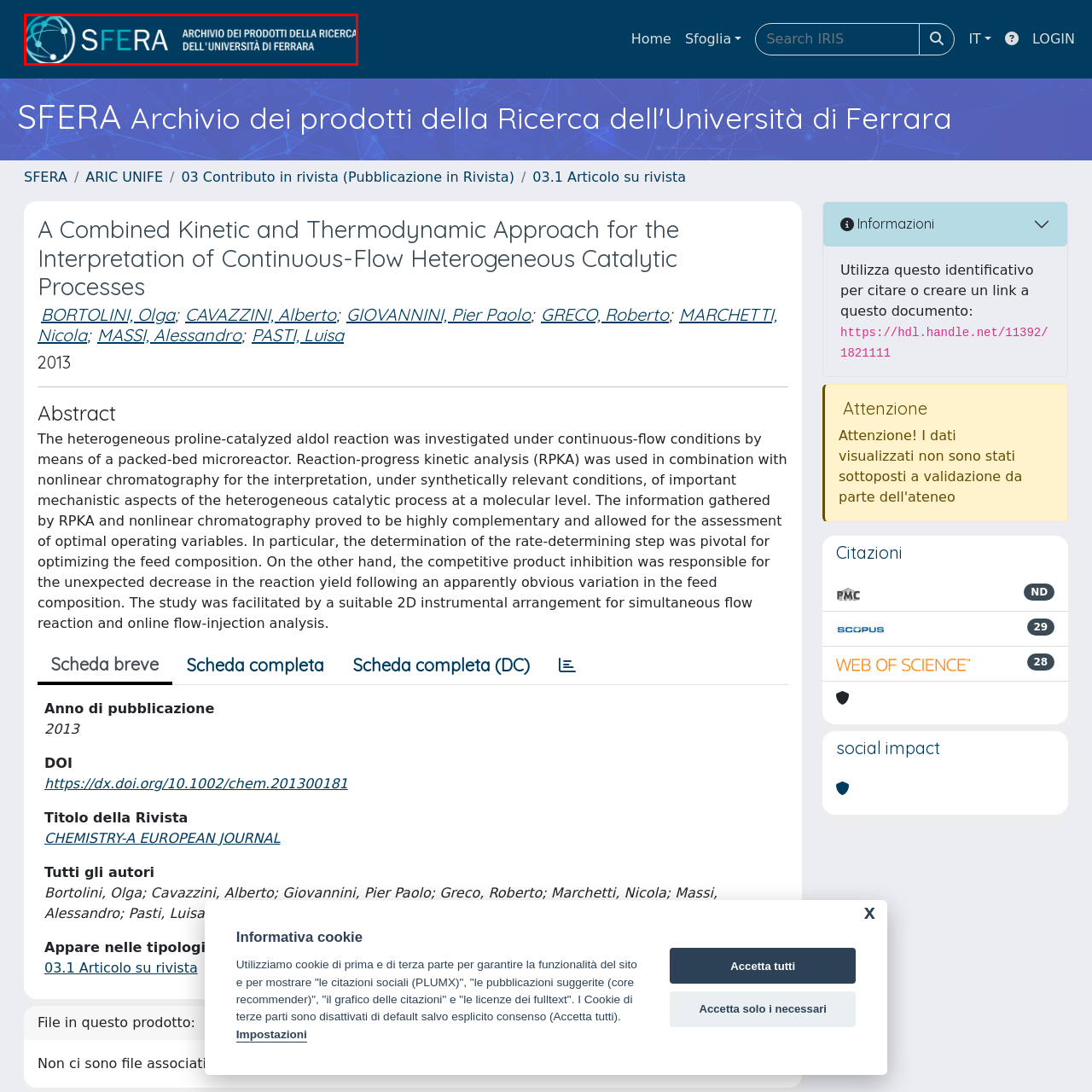Construct a detailed caption for the image enclosed in the red box.

The image features the logo of "SFERA," which stands for "Archivio dei Prodotti della Ricerca dell'Università di Ferrara." The design incorporates a network motif, symbolizing connectivity and collaboration in research. The logo is visually striking with a modern color palette, predominantly featuring shades of blue and white. This image represents the initiative focused on archiving and disseminating research outputs from the University of Ferrara, highlighting their commitment to enhancing visibility and accessibility in the academic community.